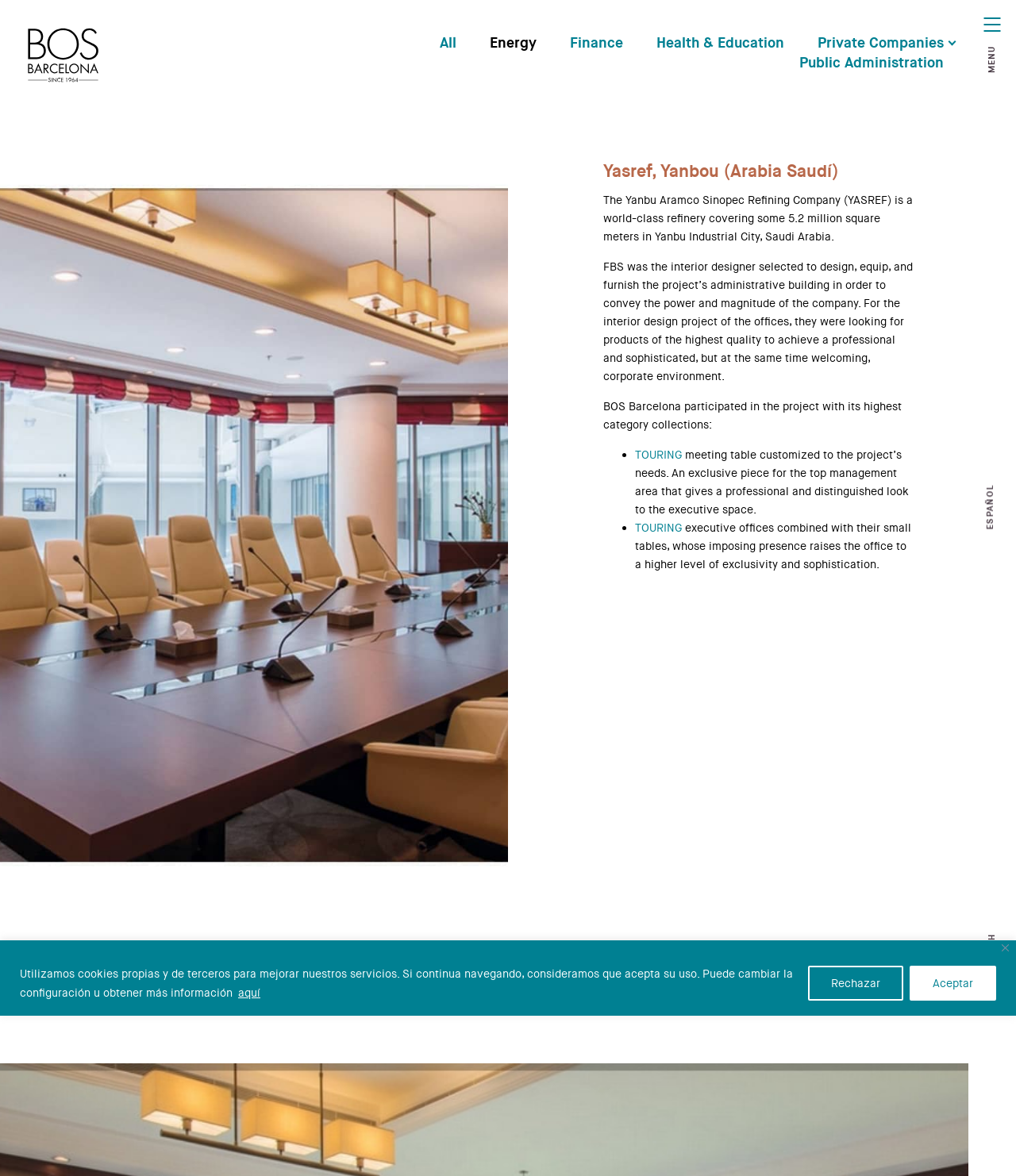Give a concise answer using one word or a phrase to the following question:
What kind of table was customized for the top management area?

Meeting table